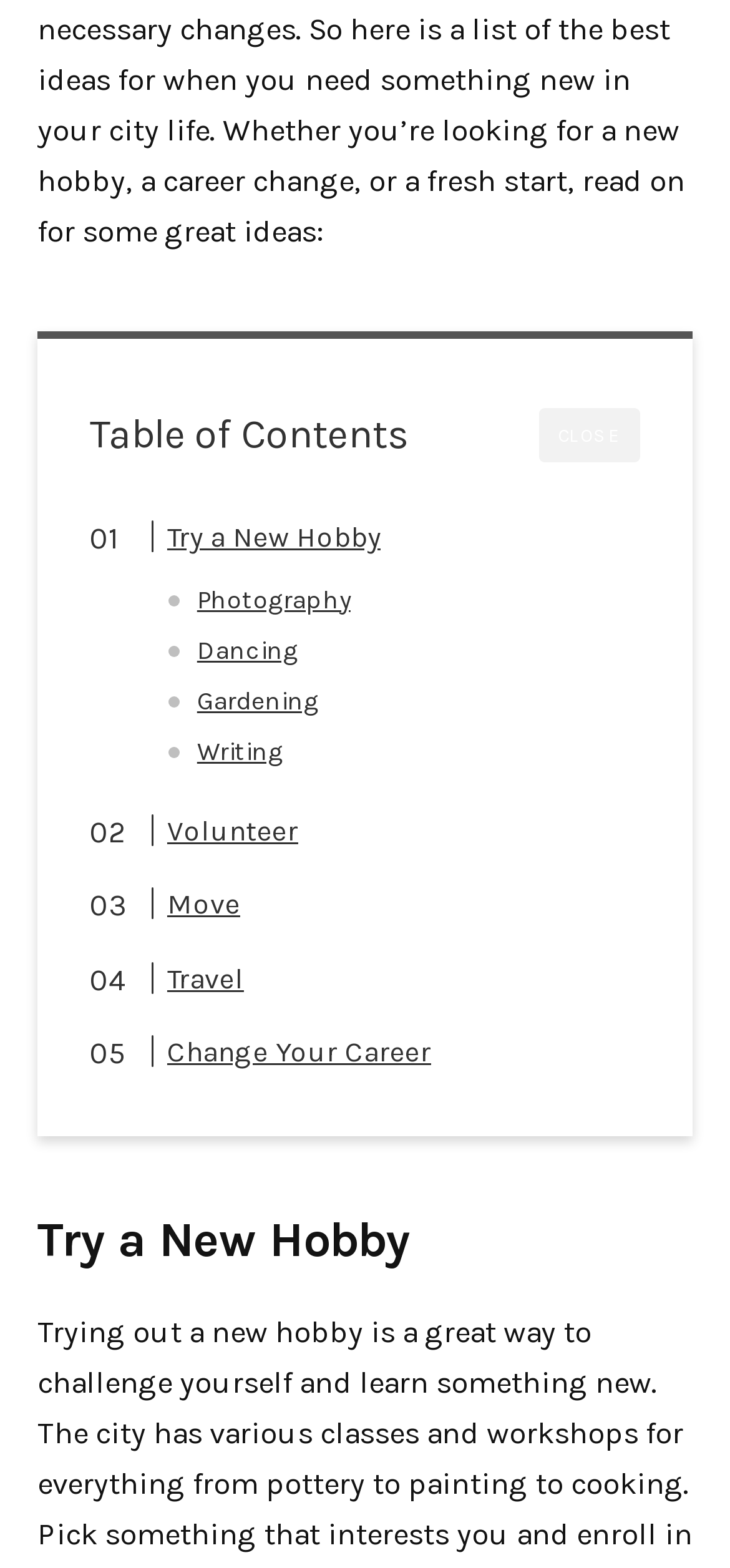Please indicate the bounding box coordinates for the clickable area to complete the following task: "Learn about consciousness". The coordinates should be specified as four float numbers between 0 and 1, i.e., [left, top, right, bottom].

None